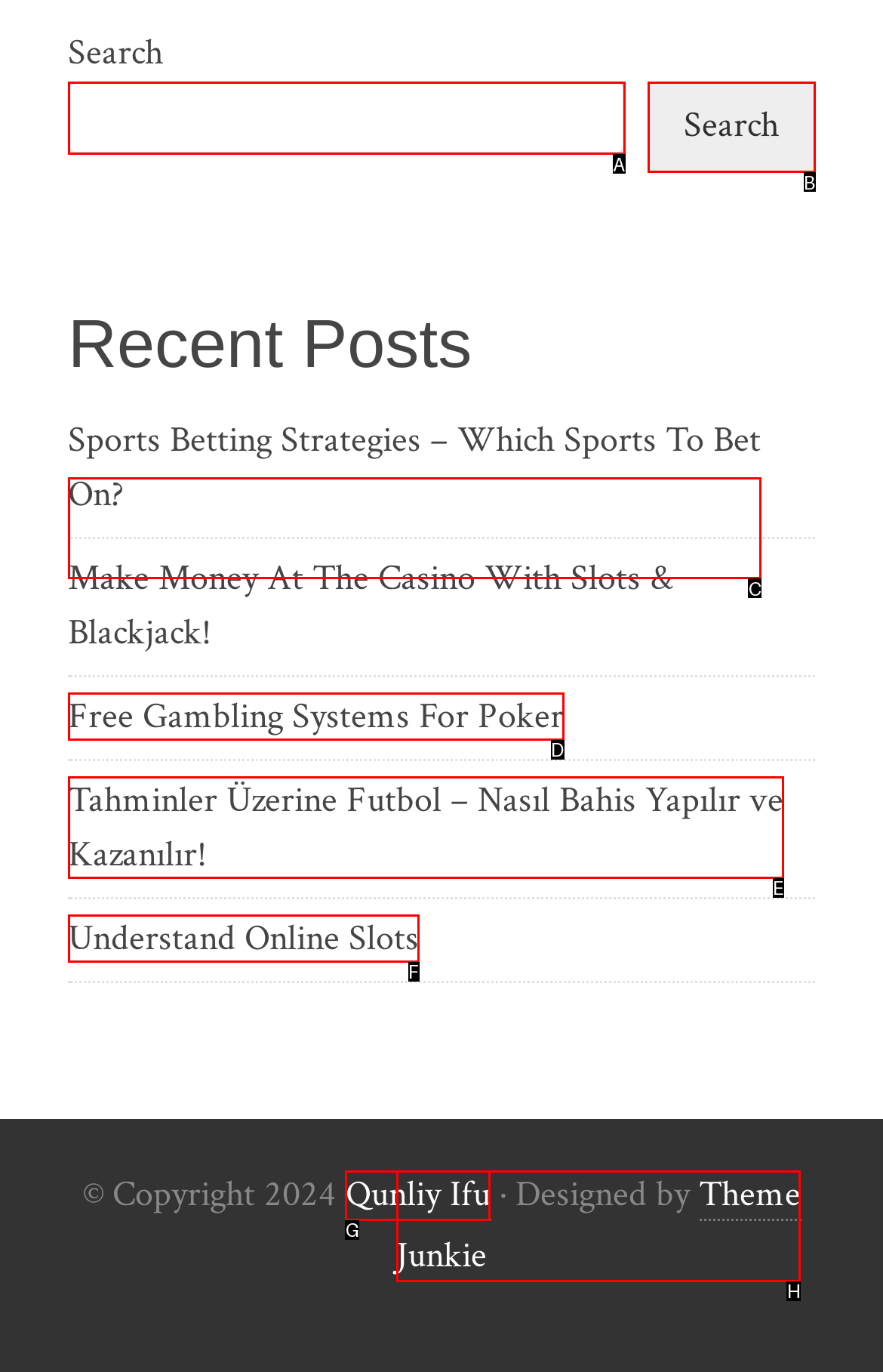To complete the instruction: read Sports Betting Strategies article, which HTML element should be clicked?
Respond with the option's letter from the provided choices.

C